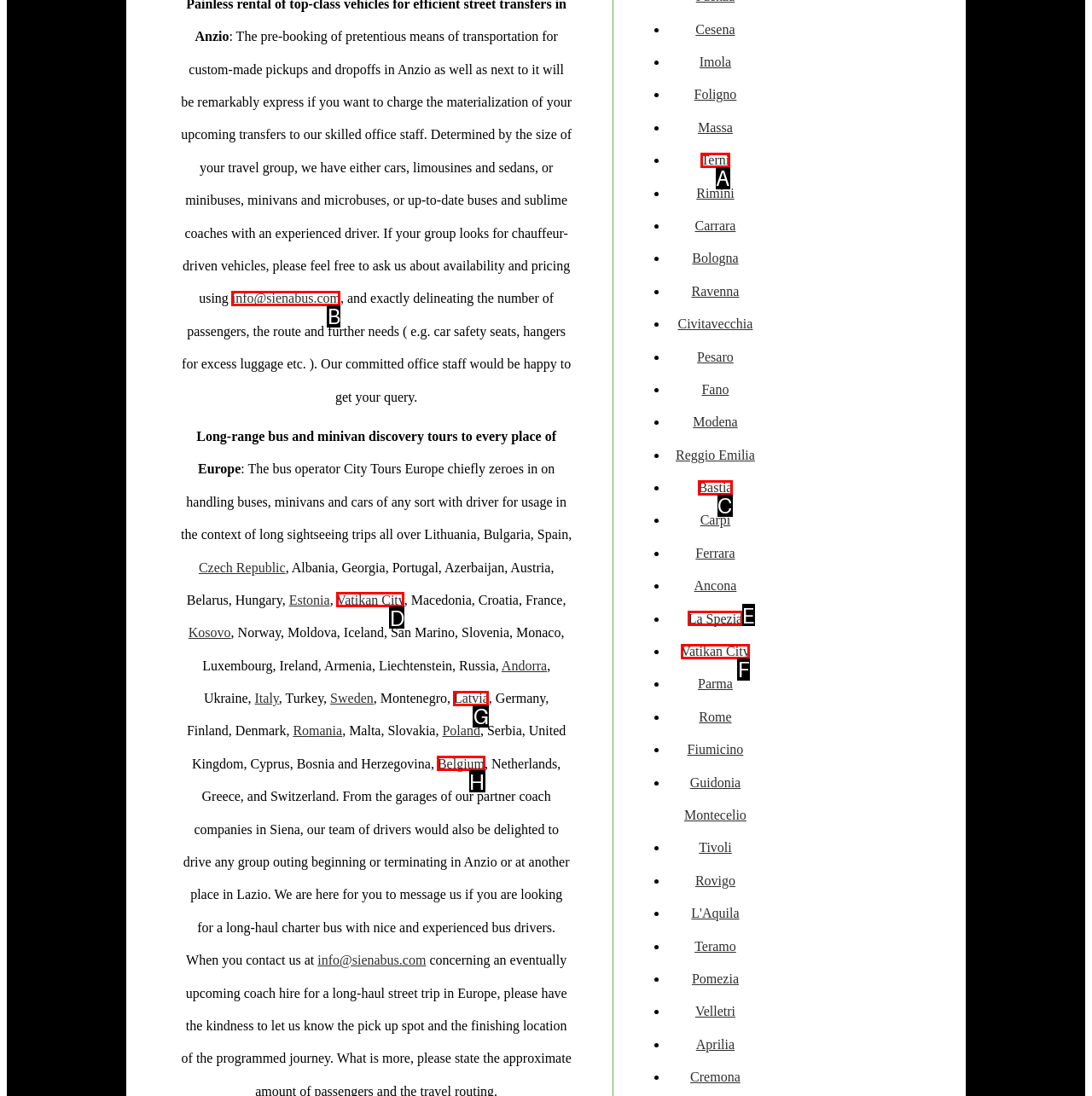Find the HTML element that suits the description: Vatikan City
Indicate your answer with the letter of the matching option from the choices provided.

D